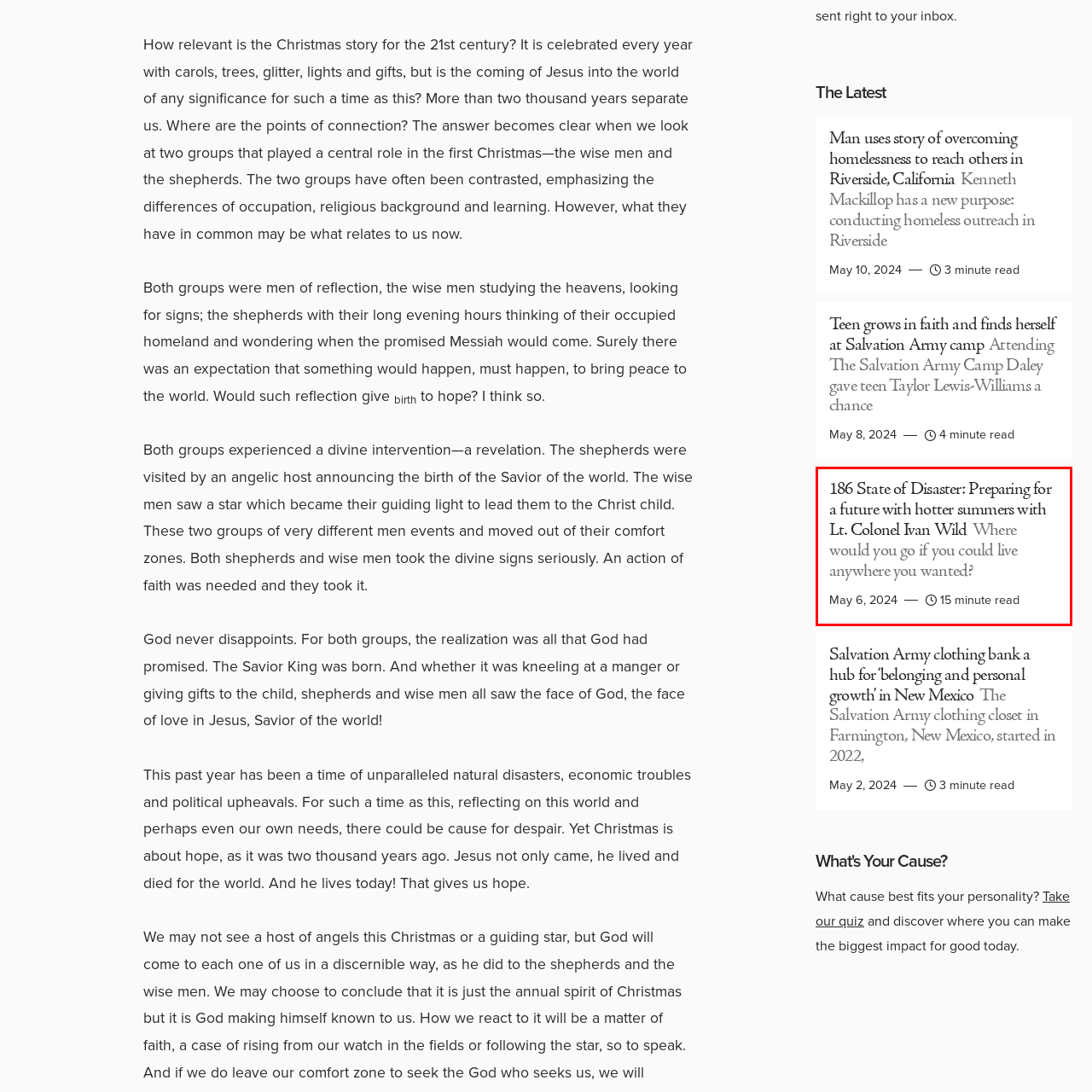Provide a detailed account of the visual content within the red-outlined section of the image.

The image is part of an article titled "186 State of Disaster: Preparing for a future with hotter summers with Lt. Colonel Ivan Wild." The piece poses a thought-provoking question: "Where would you go if you could live anywhere you wanted?" It was published on May 6, 2024, and is estimated to take about 15 minutes to read. The article likely discusses the challenges posed by increasing temperatures and natural disasters, emphasizing the need for preparation and reflection on future living conditions.